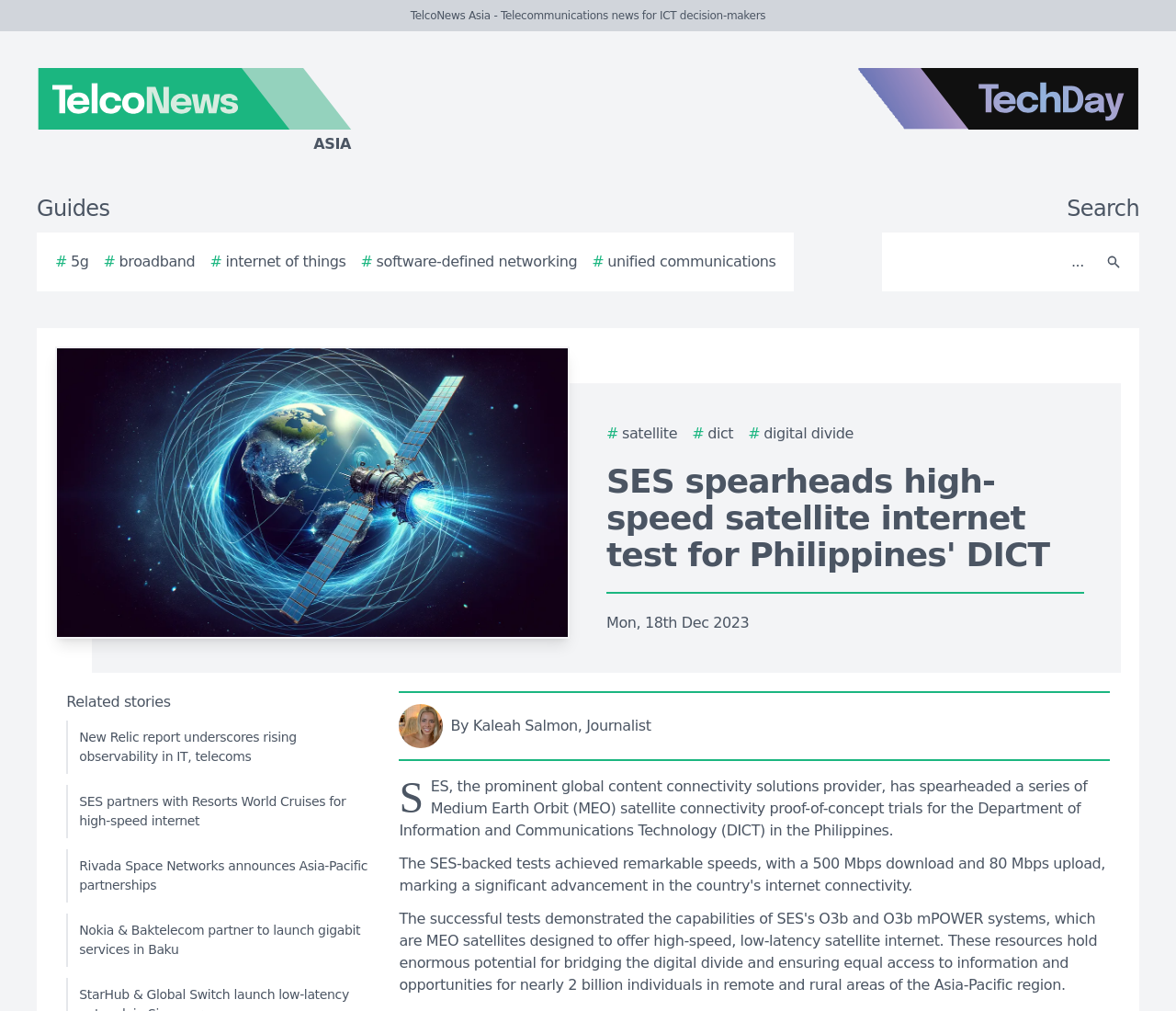What is the search bar located?
Identify the answer in the screenshot and reply with a single word or phrase.

Top-right corner